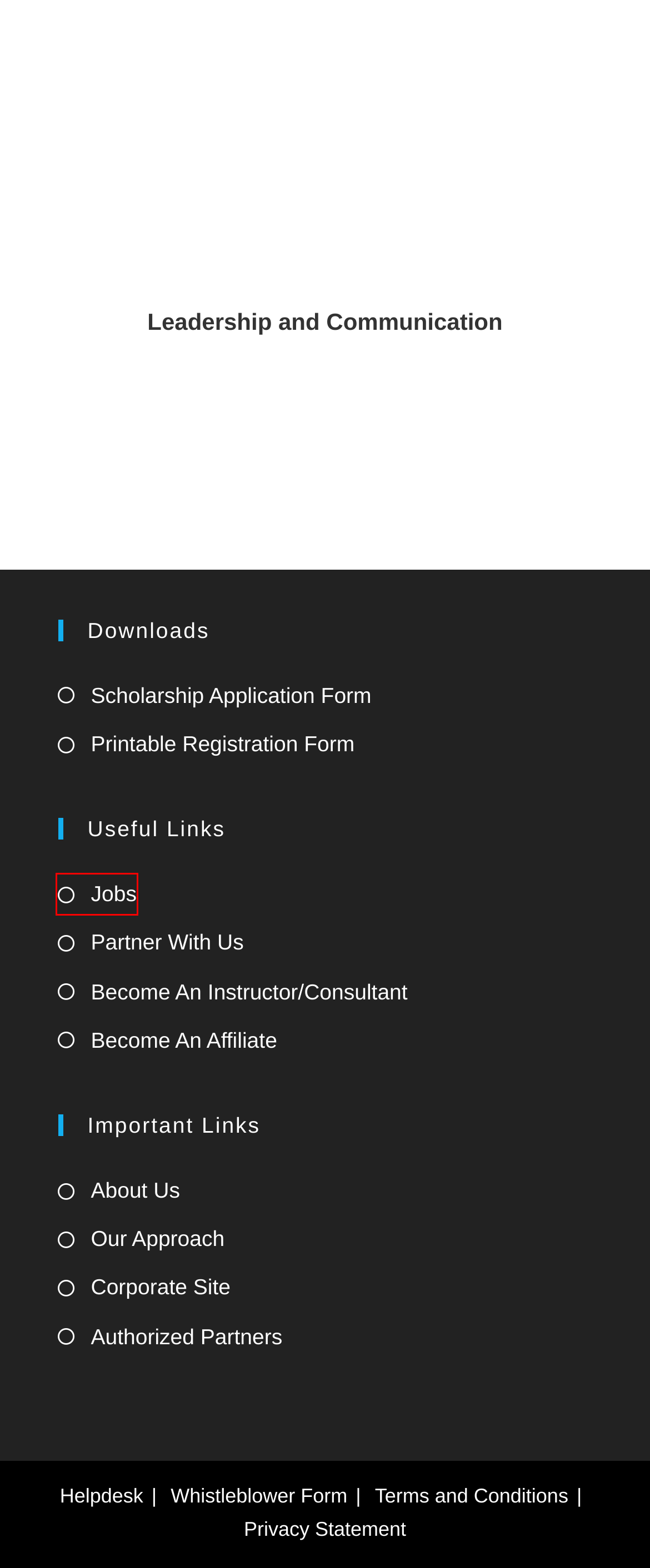With the provided screenshot showing a webpage and a red bounding box, determine which webpage description best fits the new page that appears after clicking the element inside the red box. Here are the options:
A. Problem Solving Skills offered to you by Accordemy
B. Jobs Archives - Accord Worldwide, Inc.
C. Job Analysis and Job Description Preparation offered to you by Accordemy
D. Leadership and Communication offered to you by Accordemy
E. Home - Consult OR Train
F. Affiliate Area offered to you by Accordemy
G. Scholarship Application Form offered to you by Accordemy
H. Partner With Us - Accord Worldwide, Inc.

C